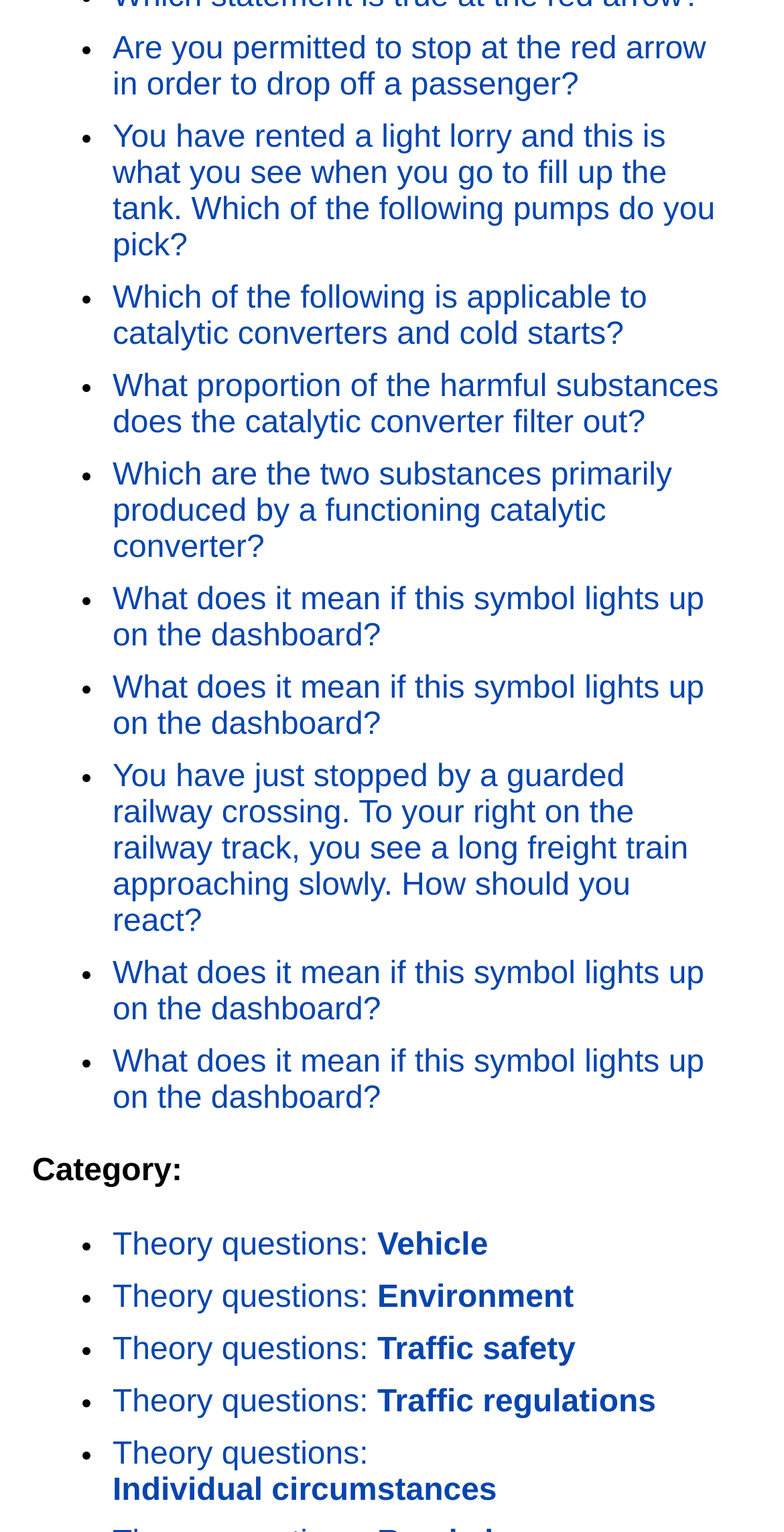Determine the bounding box for the UI element as described: "Theory questions: Traffic safety". The coordinates should be represented as four float numbers between 0 and 1, formatted as [left, top, right, bottom].

[0.144, 0.87, 0.734, 0.892]